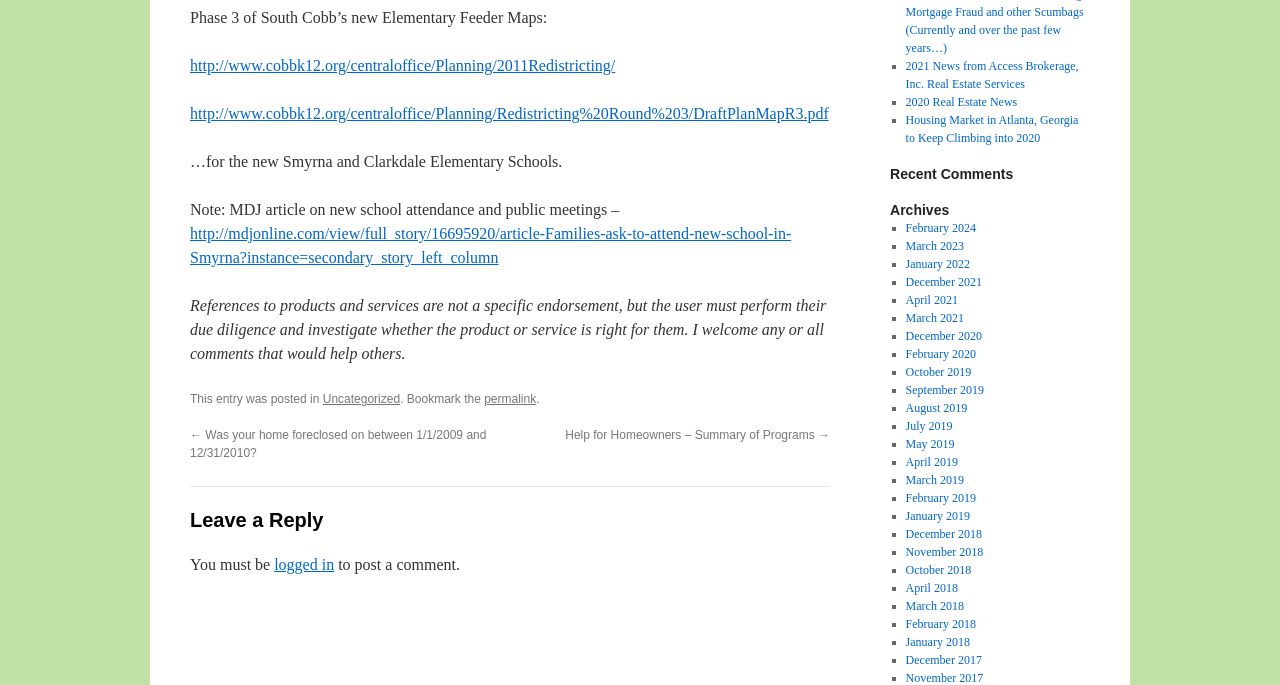Identify the bounding box of the UI element described as follows: "November 2017". Provide the coordinates as four float numbers in the range of 0 to 1 [left, top, right, bottom].

[0.707, 0.98, 0.768, 1.0]